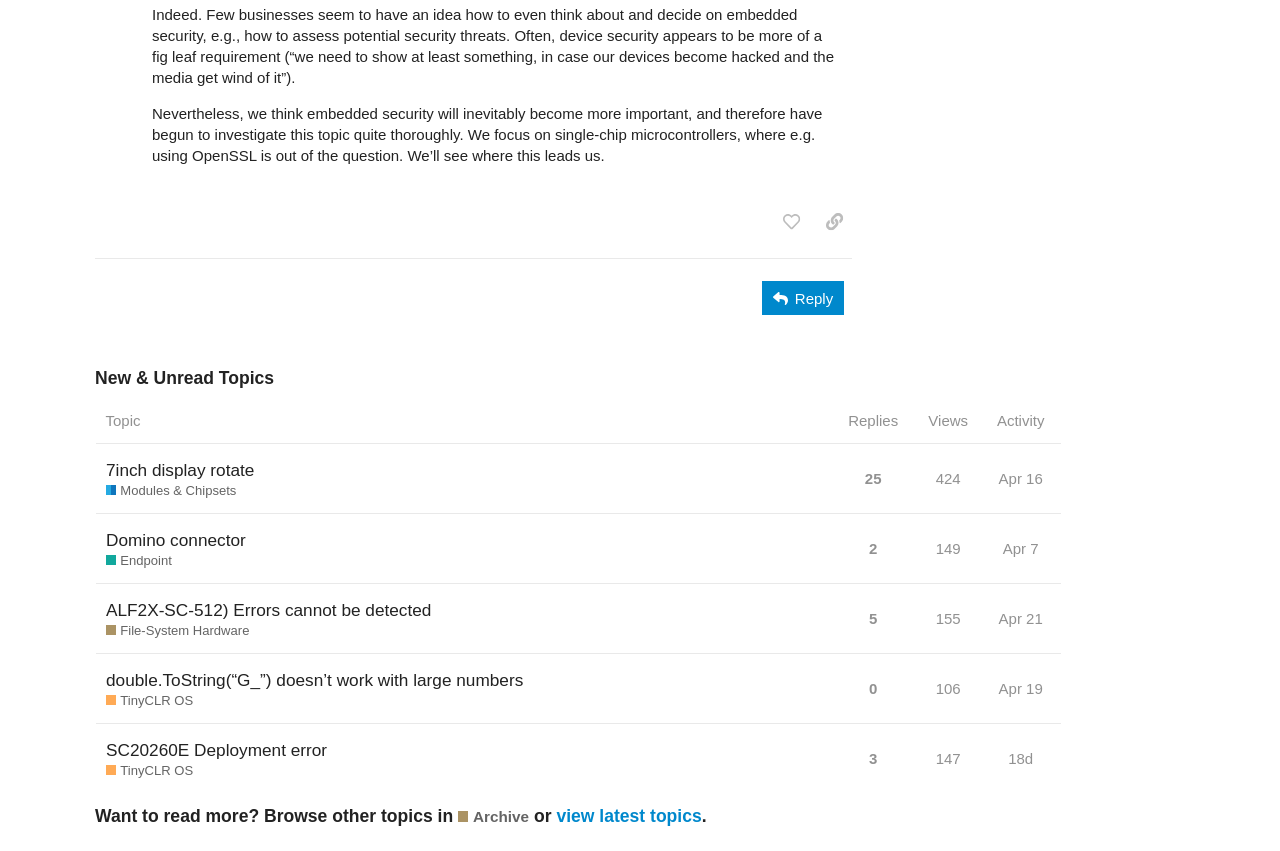What is the purpose of the button 'Please sign up or log in to like this post'?
Could you please answer the question thoroughly and with as much detail as possible?

The button 'Please sign up or log in to like this post' is used to like a post, but it requires the user to sign up or log in first.